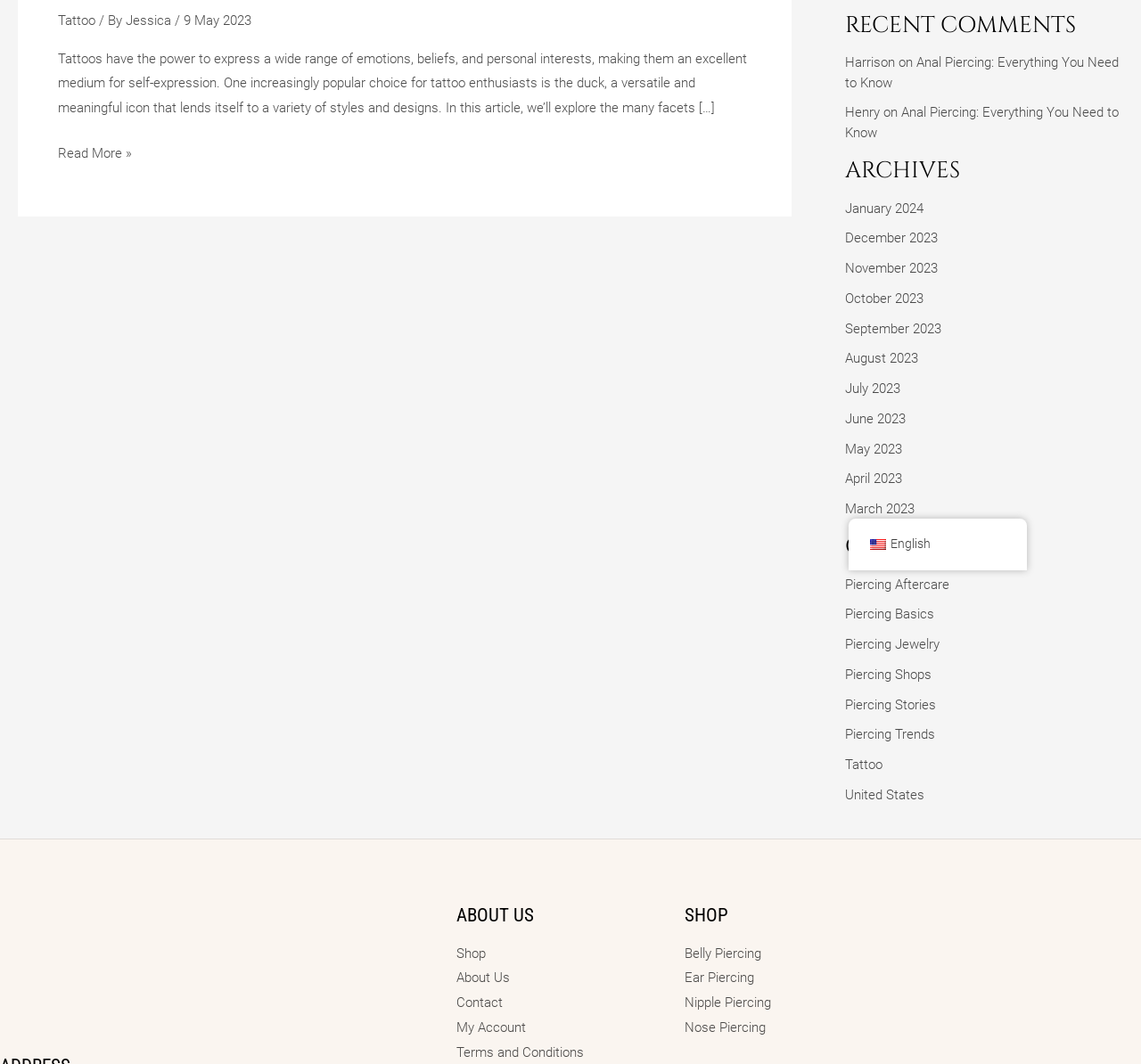Identify the bounding box coordinates for the UI element described by the following text: "Shop". Provide the coordinates as four float numbers between 0 and 1, in the format [left, top, right, bottom].

[0.4, 0.888, 0.426, 0.903]